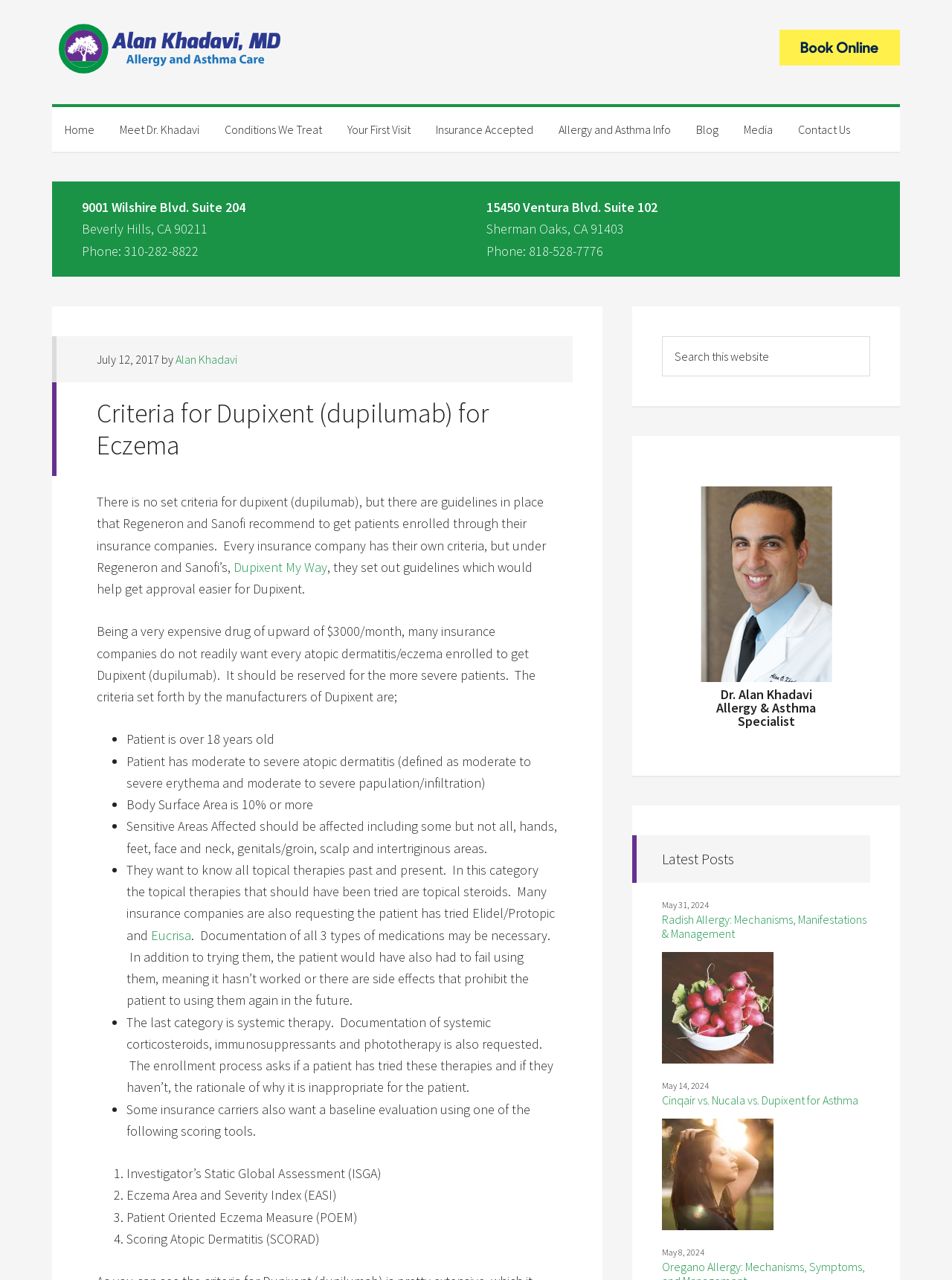Identify the bounding box coordinates of the clickable region to carry out the given instruction: "Click the 'Home' link".

[0.055, 0.084, 0.112, 0.119]